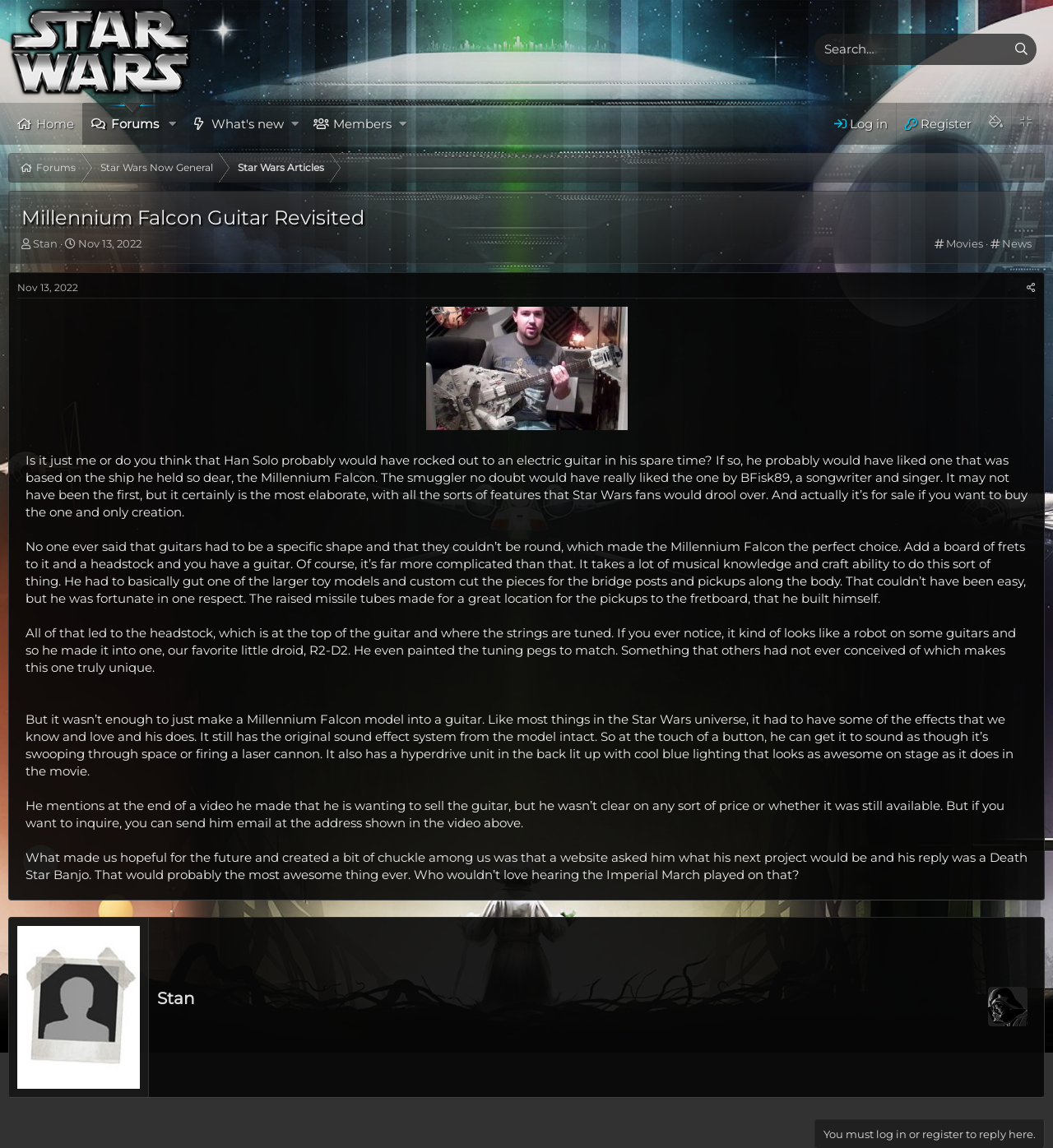What is the name of the website?
Refer to the screenshot and answer in one word or phrase.

Star Wars Now